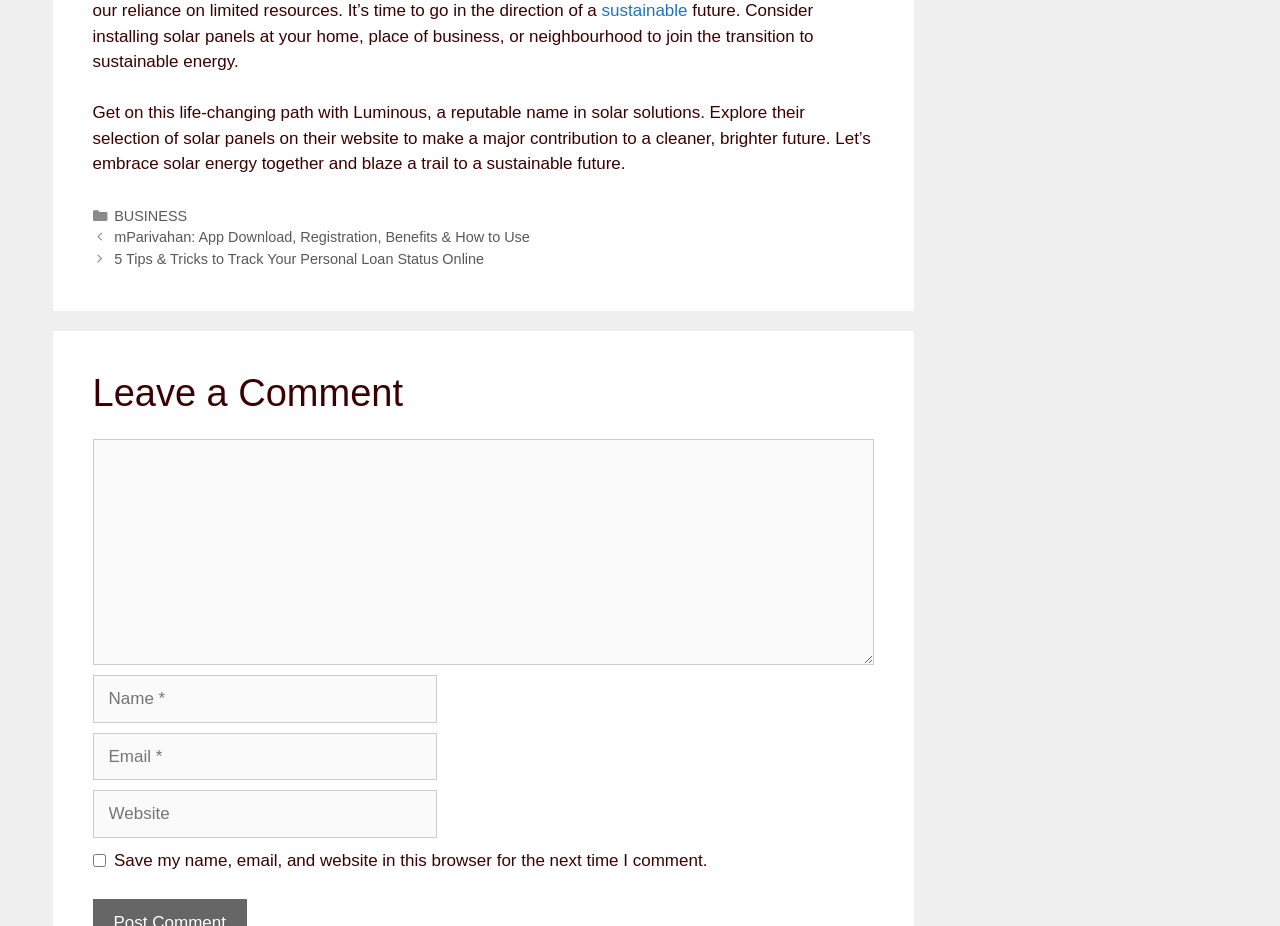Determine the bounding box coordinates of the clickable element to complete this instruction: "Click the 'mParivahan: App Download, Registration, Benefits & How to Use' link". Provide the coordinates in the format of four float numbers between 0 and 1, [left, top, right, bottom].

[0.089, 0.248, 0.414, 0.265]